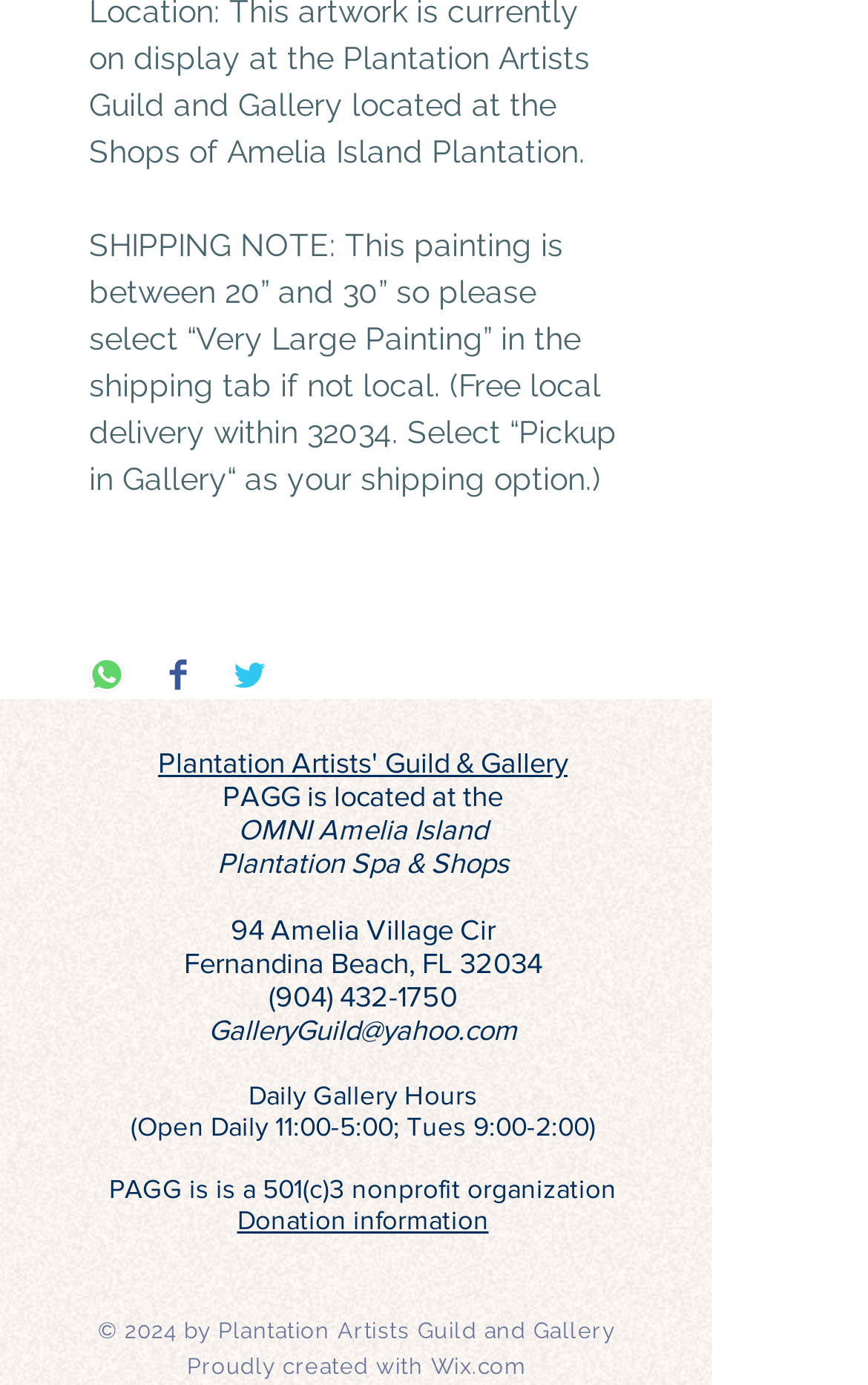Reply to the question with a brief word or phrase: What type of organization is PAGG?

501(c)3 nonprofit